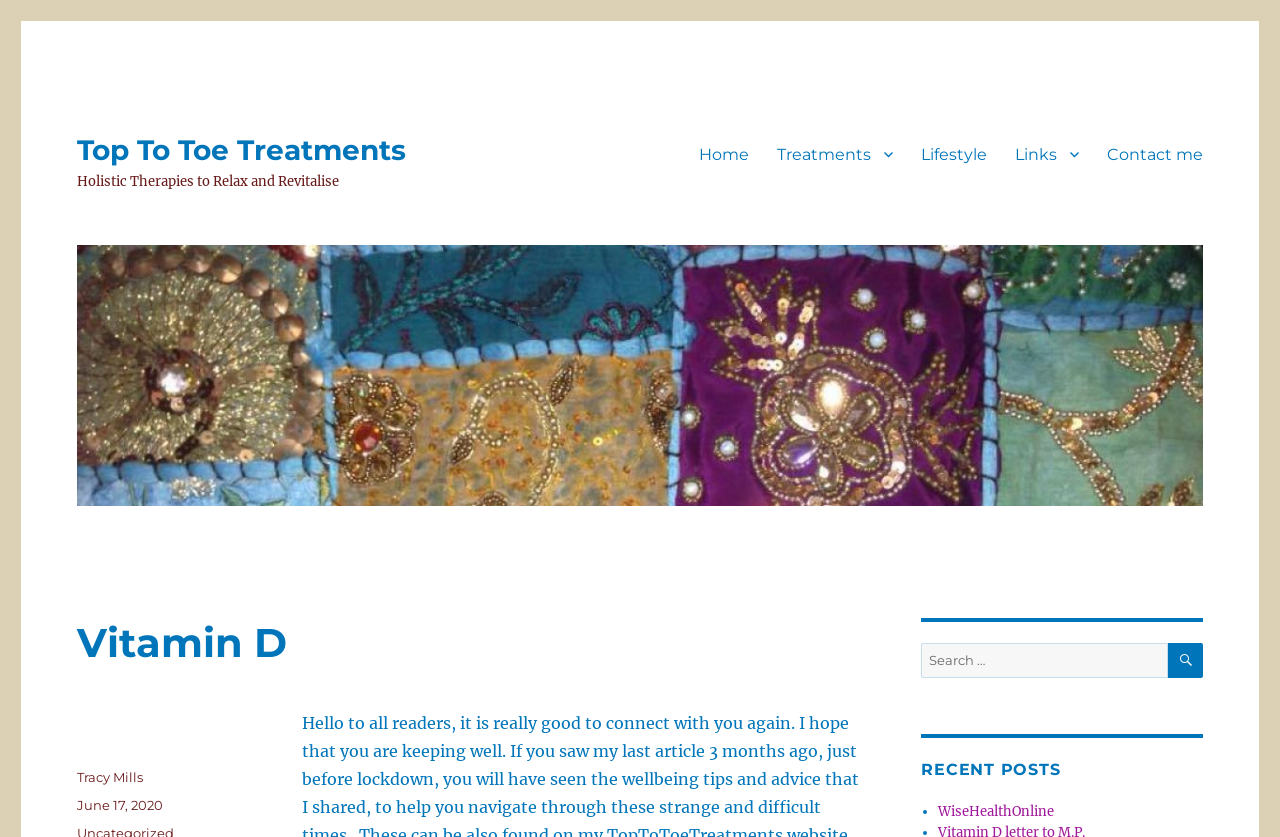Respond to the question below with a concise word or phrase:
How many links are in the primary menu?

5